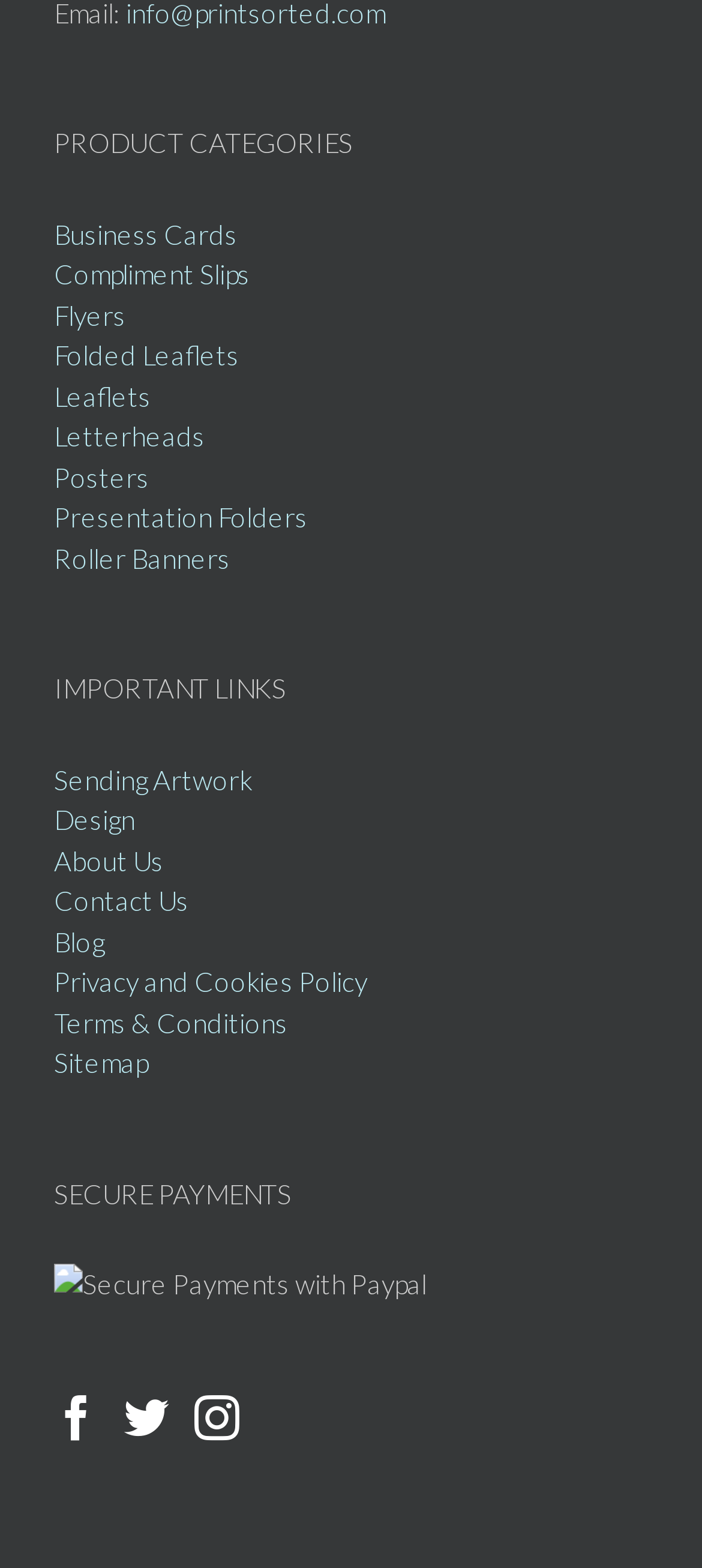Please identify the bounding box coordinates of where to click in order to follow the instruction: "Visit Facebook page".

[0.077, 0.889, 0.141, 0.918]